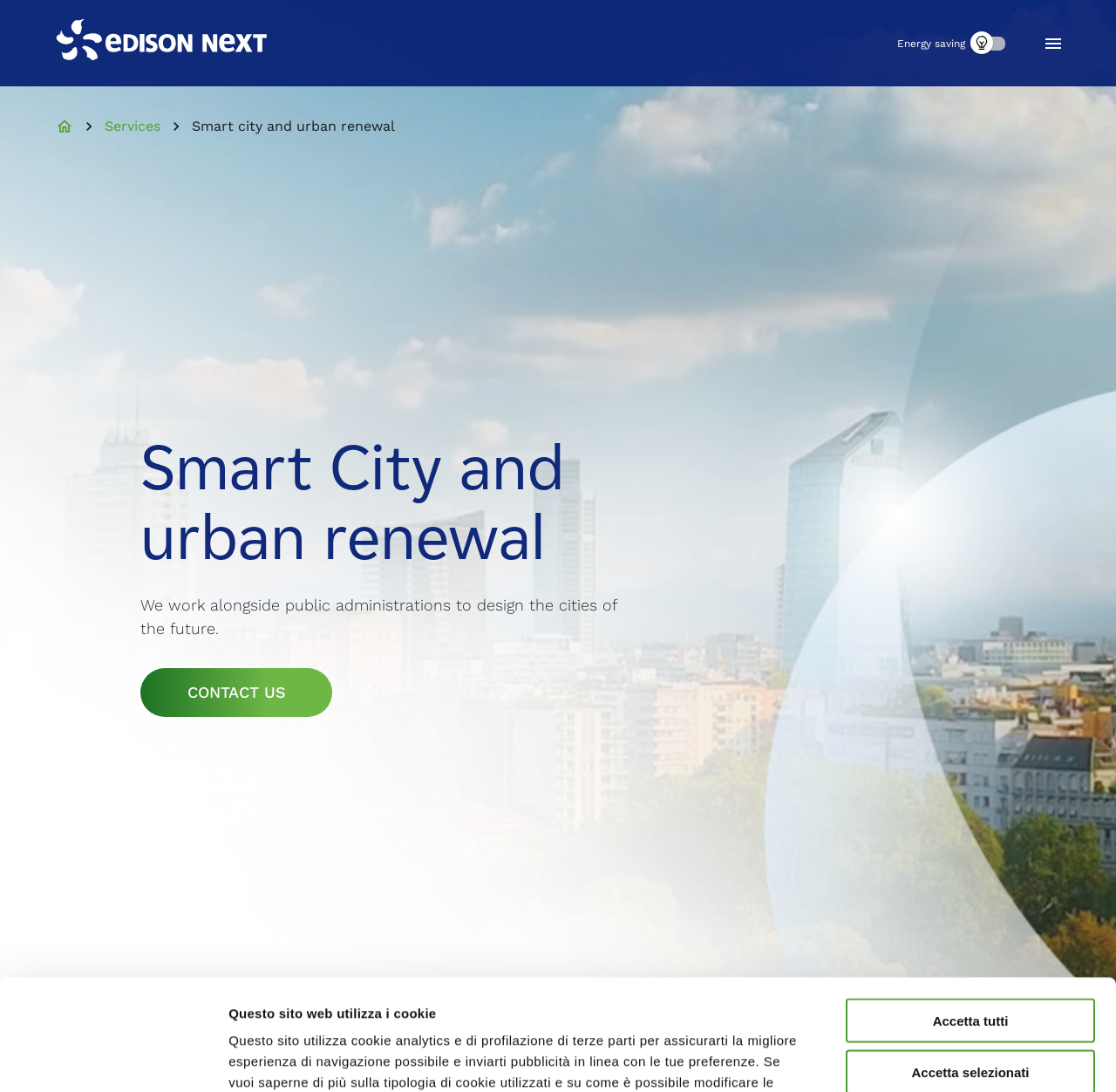Find the bounding box coordinates for the HTML element described as: "CONTACT US". The coordinates should consist of four float values between 0 and 1, i.e., [left, top, right, bottom].

[0.126, 0.611, 0.298, 0.656]